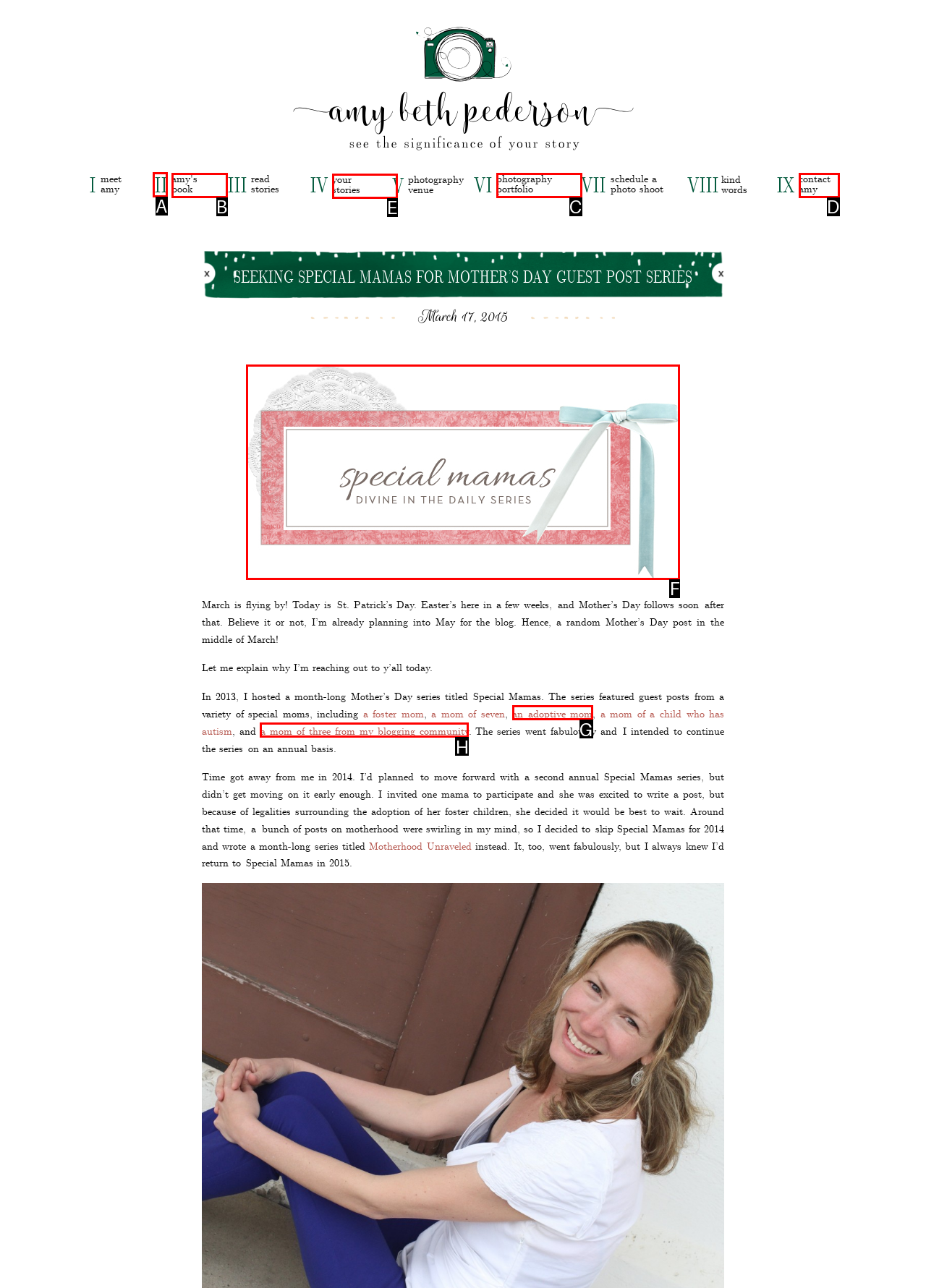Determine the letter of the UI element I should click on to complete the task: check out Special Mamas from the provided choices in the screenshot.

F